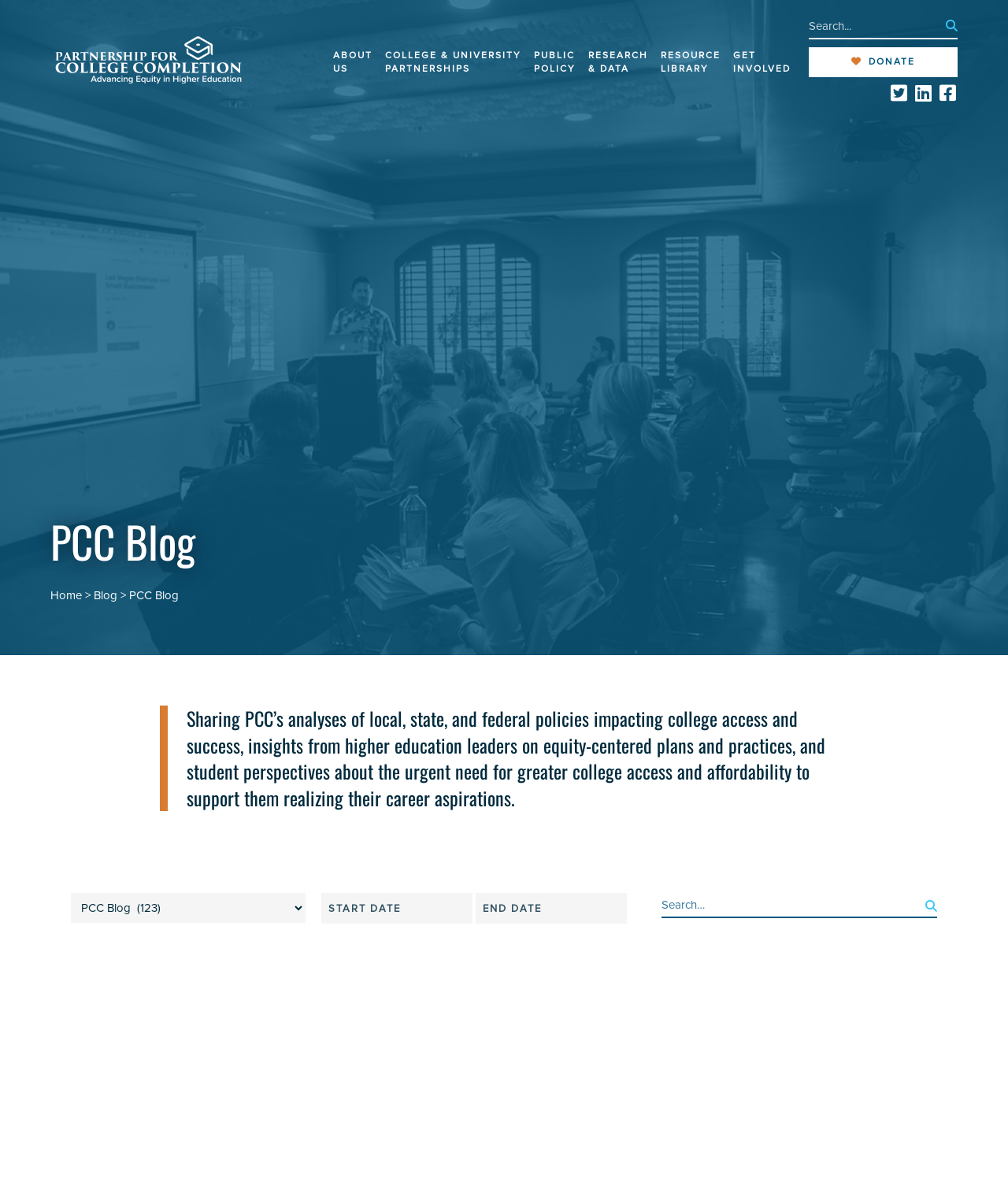Highlight the bounding box coordinates of the element that should be clicked to carry out the following instruction: "Search for something". The coordinates must be given as four float numbers ranging from 0 to 1, i.e., [left, top, right, bottom].

[0.802, 0.012, 0.938, 0.033]